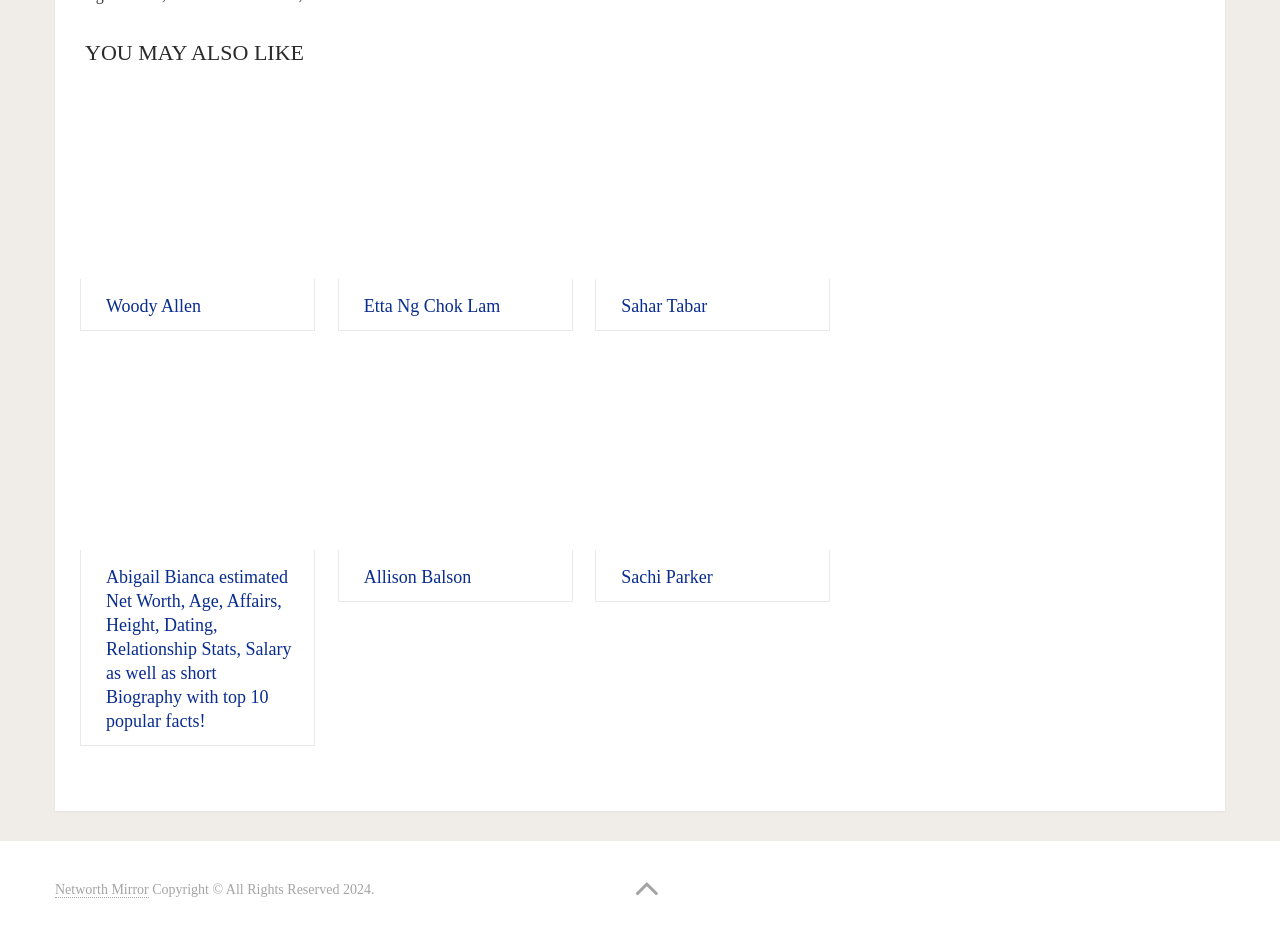Please specify the bounding box coordinates of the clickable region necessary for completing the following instruction: "View Etta Ng Chok Lam". The coordinates must consist of four float numbers between 0 and 1, i.e., [left, top, right, bottom].

[0.264, 0.095, 0.447, 0.3]